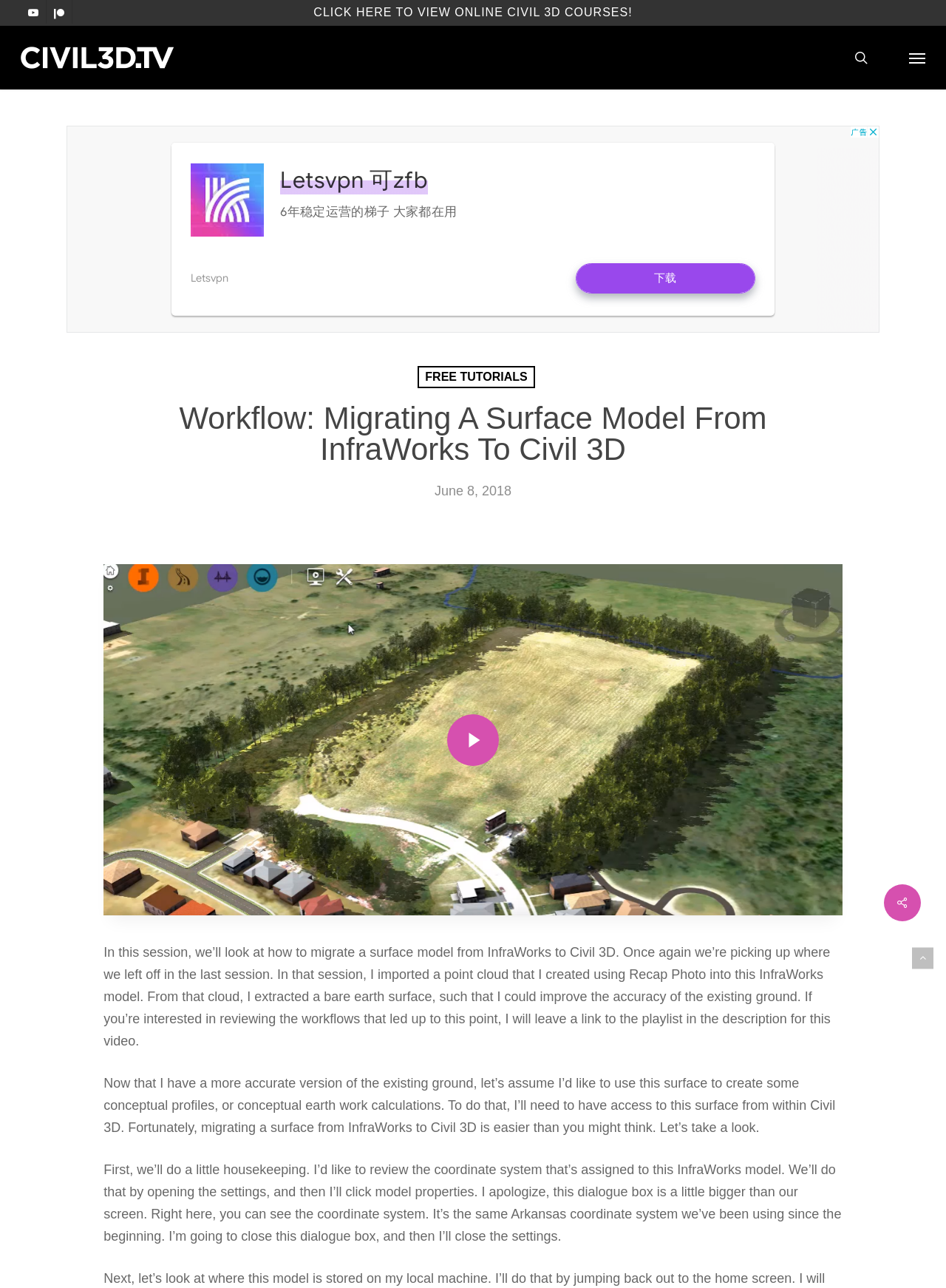Write an exhaustive caption that covers the webpage's main aspects.

The webpage is about a tutorial on migrating a surface model from InfraWorks to Civil 3D. At the top, there are several links, including "YOUTUBE" and "PATREON" on the left, and "CLICK HERE TO VIEW ONLINE CIVIL 3D COURSES!" on the right. Below these links, there is a logo of "CIVIL3D.TV" with a link to the website.

On the top right corner, there is a navigation menu button and a search link. Below these elements, there is a large advertisement iframe that takes up most of the width of the page.

The main content of the webpage starts with a heading "Workflow: Migrating A Surface Model From InfraWorks To Civil 3D" followed by a date "June 8, 2018". Below the heading, there is a video player with a play button and a thumbnail image. The video is described in a long paragraph of text, which explains that the tutorial will cover how to migrate a surface model from InfraWorks to Civil 3D, and provides some background information on the previous session.

There are several links and buttons scattered throughout the page, including a link to a playlist, a "Back to top" link at the bottom right corner, and a few other links with icons. Overall, the webpage is focused on providing a tutorial on migrating a surface model from InfraWorks to Civil 3D, with supporting links and resources.